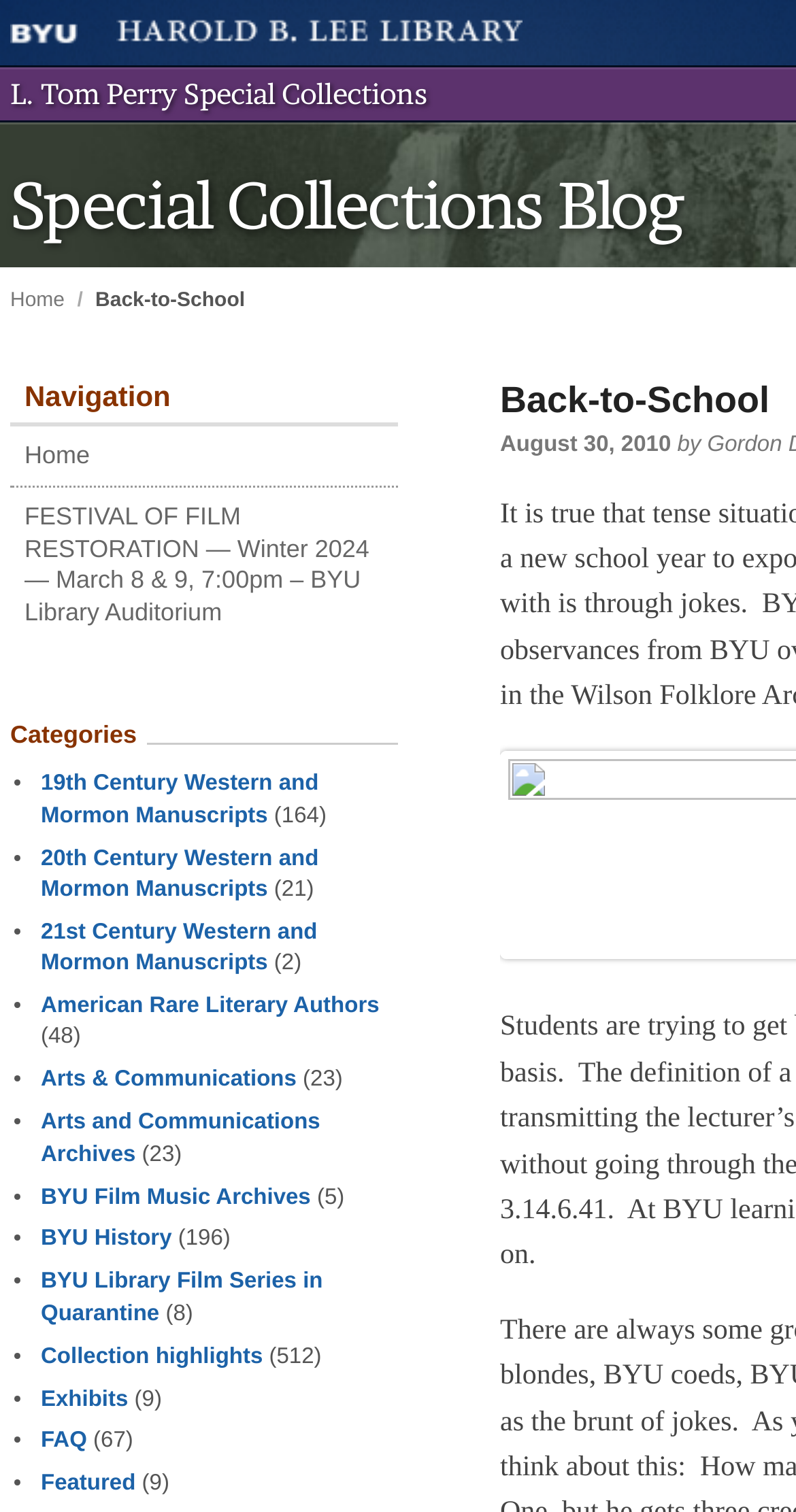Show the bounding box coordinates of the element that should be clicked to complete the task: "Visit the 'BYU Film Music Archives' page".

[0.051, 0.783, 0.39, 0.8]